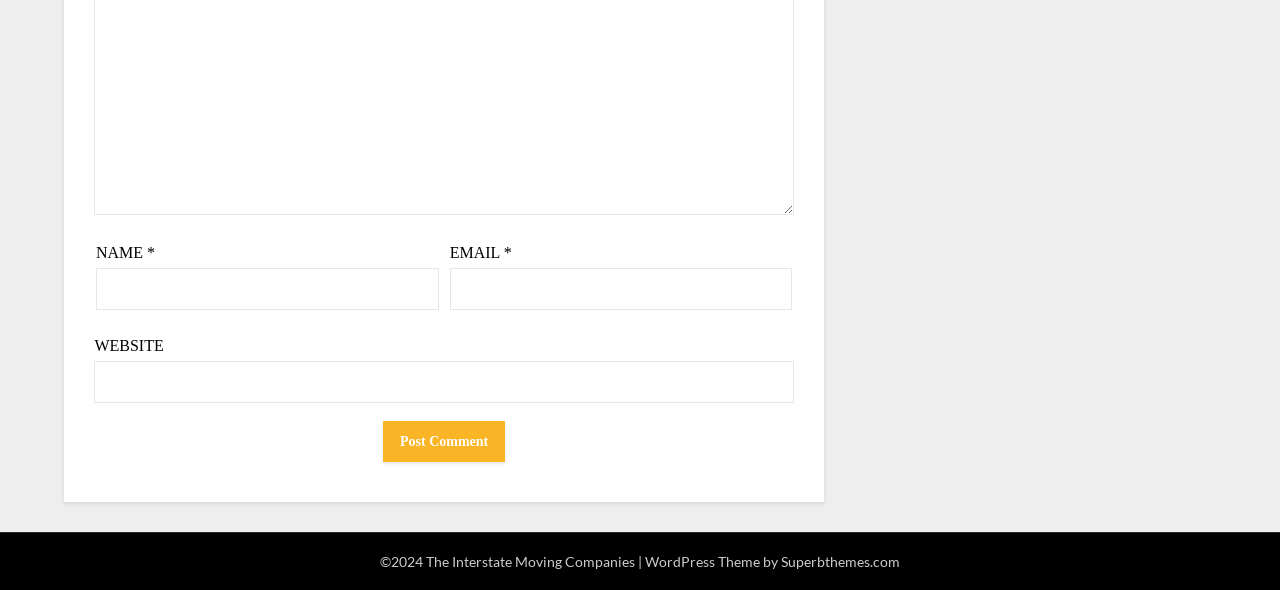Given the element description "Superbthemes.com", identify the bounding box of the corresponding UI element.

[0.61, 0.938, 0.703, 0.967]